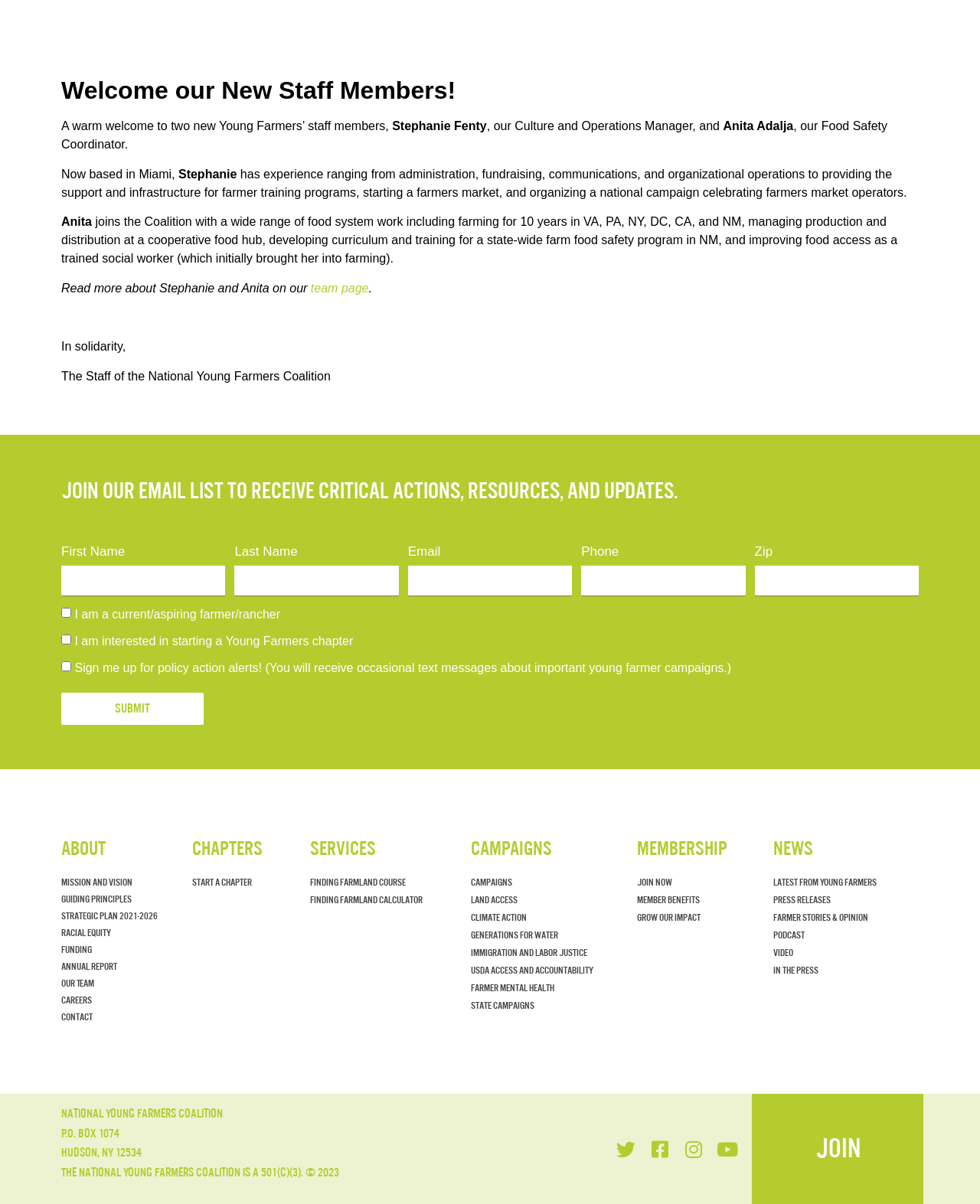Locate the bounding box coordinates of the area you need to click to fulfill this instruction: 'Read more about Stephanie and Anita'. The coordinates must be in the form of four float numbers ranging from 0 to 1: [left, top, right, bottom].

[0.317, 0.234, 0.376, 0.244]